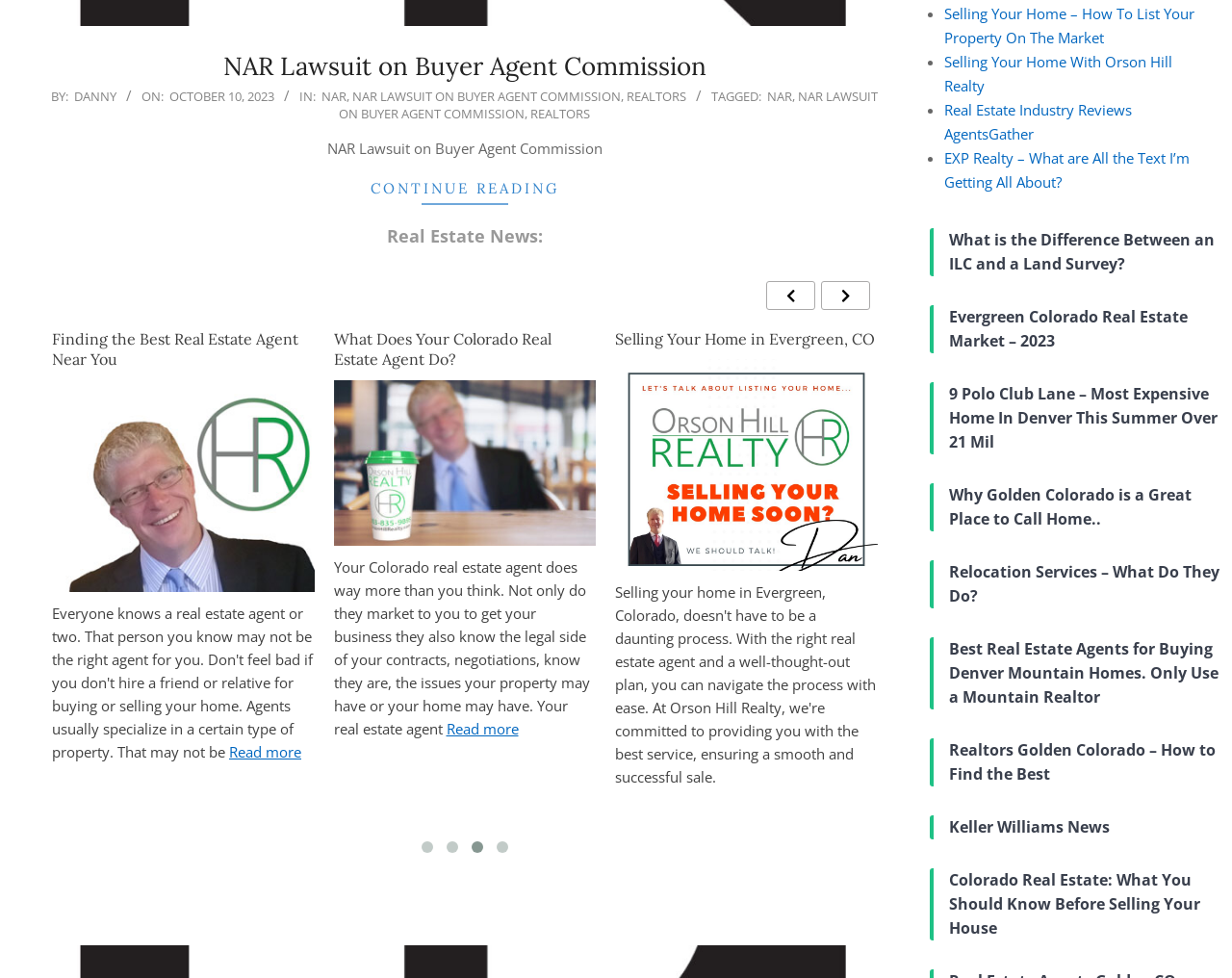Identify the bounding box coordinates for the UI element described as: "Read more".

[0.819, 0.735, 0.878, 0.755]